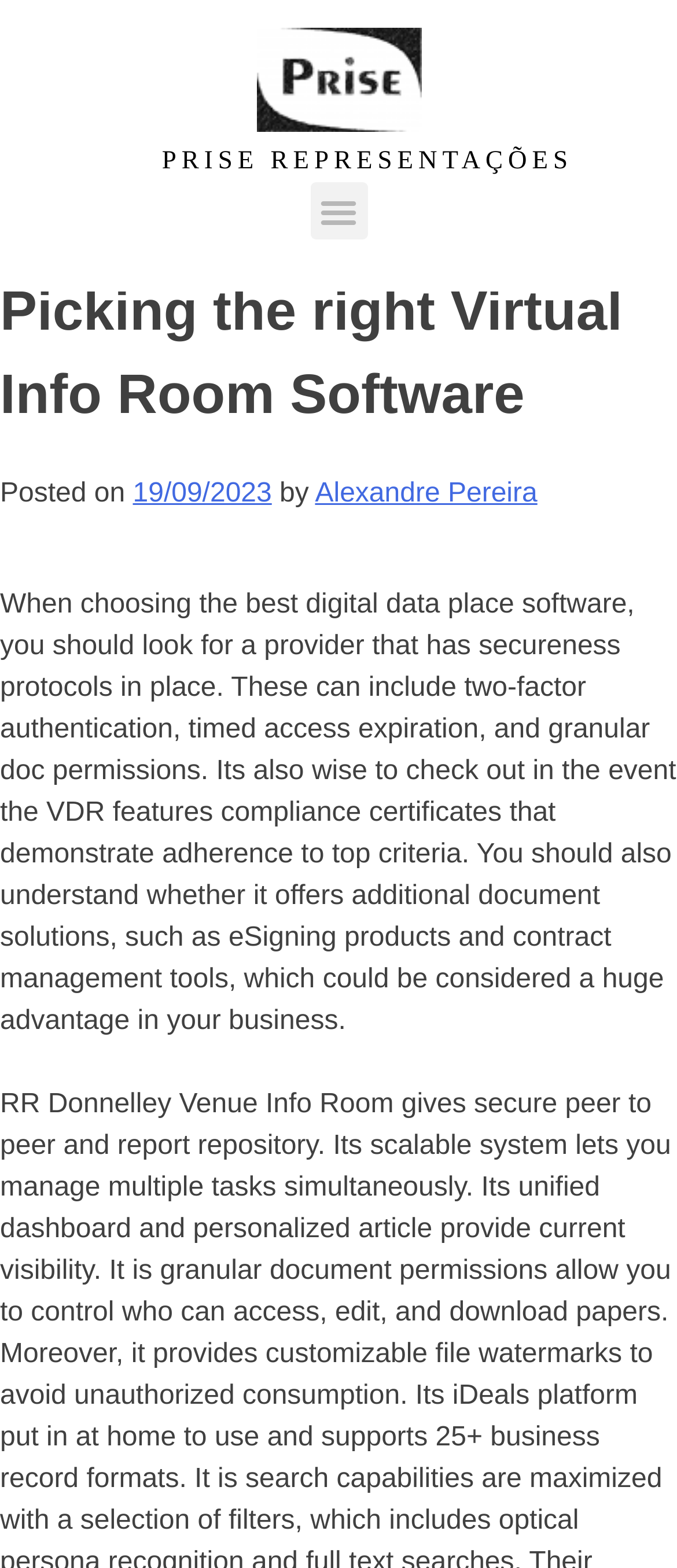Answer the question using only one word or a concise phrase: What should you look for in a Virtual Info Room Software provider?

security protocols